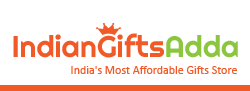What are the two main colors used in the logo?
Look at the image and answer the question using a single word or phrase.

orange and green